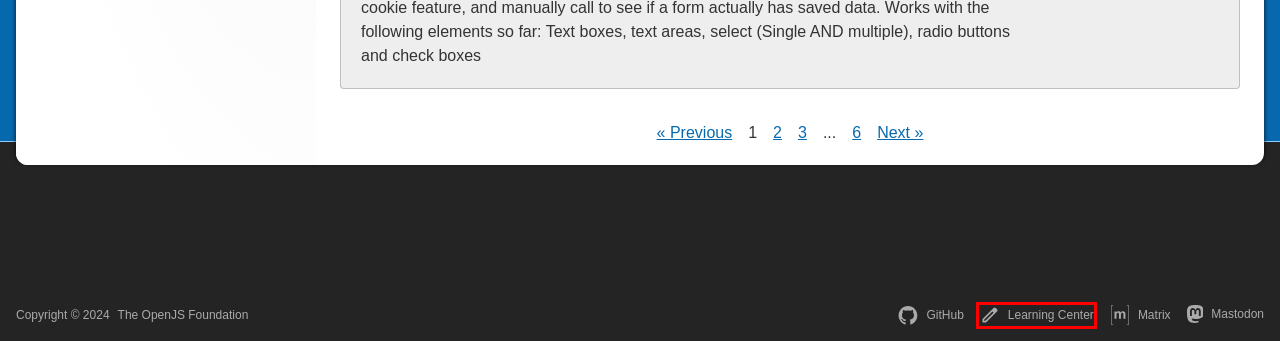Look at the given screenshot of a webpage with a red rectangle bounding box around a UI element. Pick the description that best matches the new webpage after clicking the element highlighted. The descriptions are:
A. You're invited to talk on Matrix
B. A safe and modern home for JavaScript technologies | OpenJS Foundation
C. OpenJS Foundation Events | OpenJS Foundation
D. Contribute to jQuery
E. jQuery Learning Center
F. QUnit
G. jQuery UI
H. jQuery Support | jQuery

E